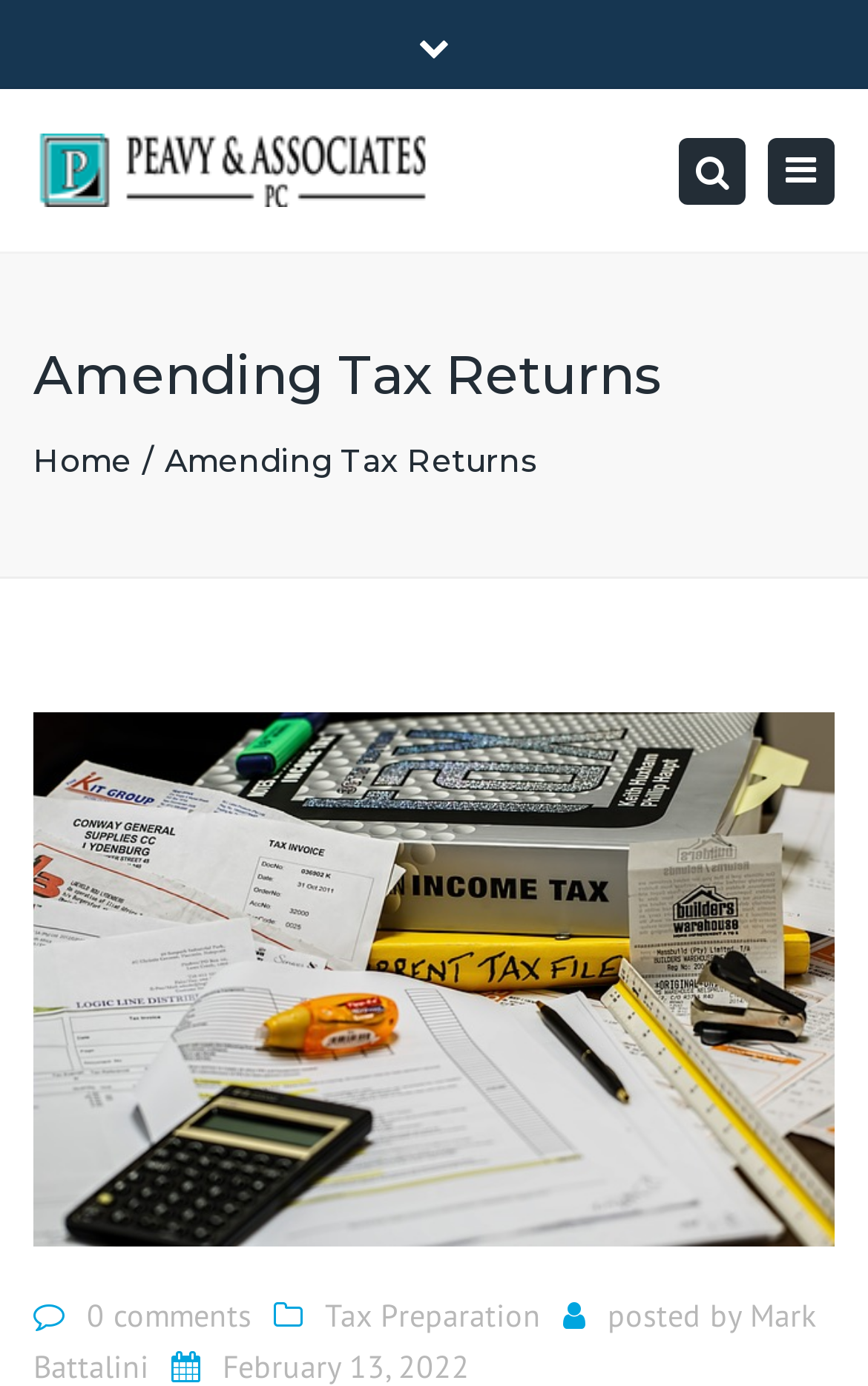Using the element description provided, determine the bounding box coordinates in the format (top-left x, top-left y, bottom-right x, bottom-right y). Ensure that all values are floating point numbers between 0 and 1. Element description: name="s" placeholder="type and press ‘enter’"

[0.038, 0.0, 0.962, 0.127]